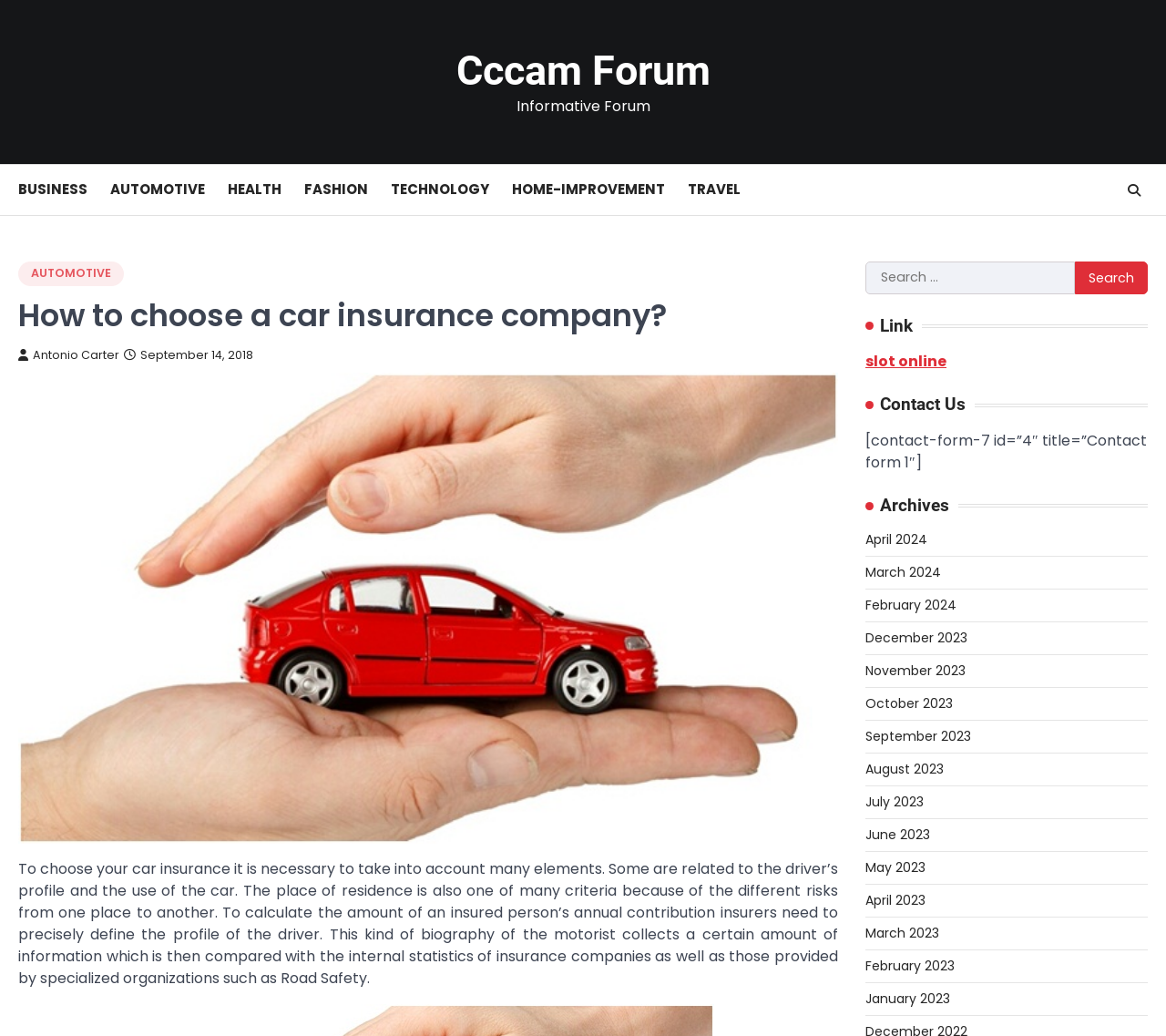Please specify the bounding box coordinates for the clickable region that will help you carry out the instruction: "Search for something".

[0.742, 0.252, 0.922, 0.284]